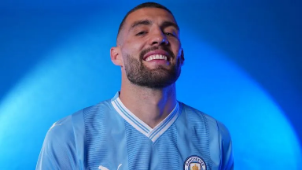Please analyze the image and give a detailed answer to the question:
What is the team Mateo Kovacic recently signed with?

The caption states that Mateo Kovacic recently signed with Manchester City from Chelsea, indicating that Manchester City is his new team.